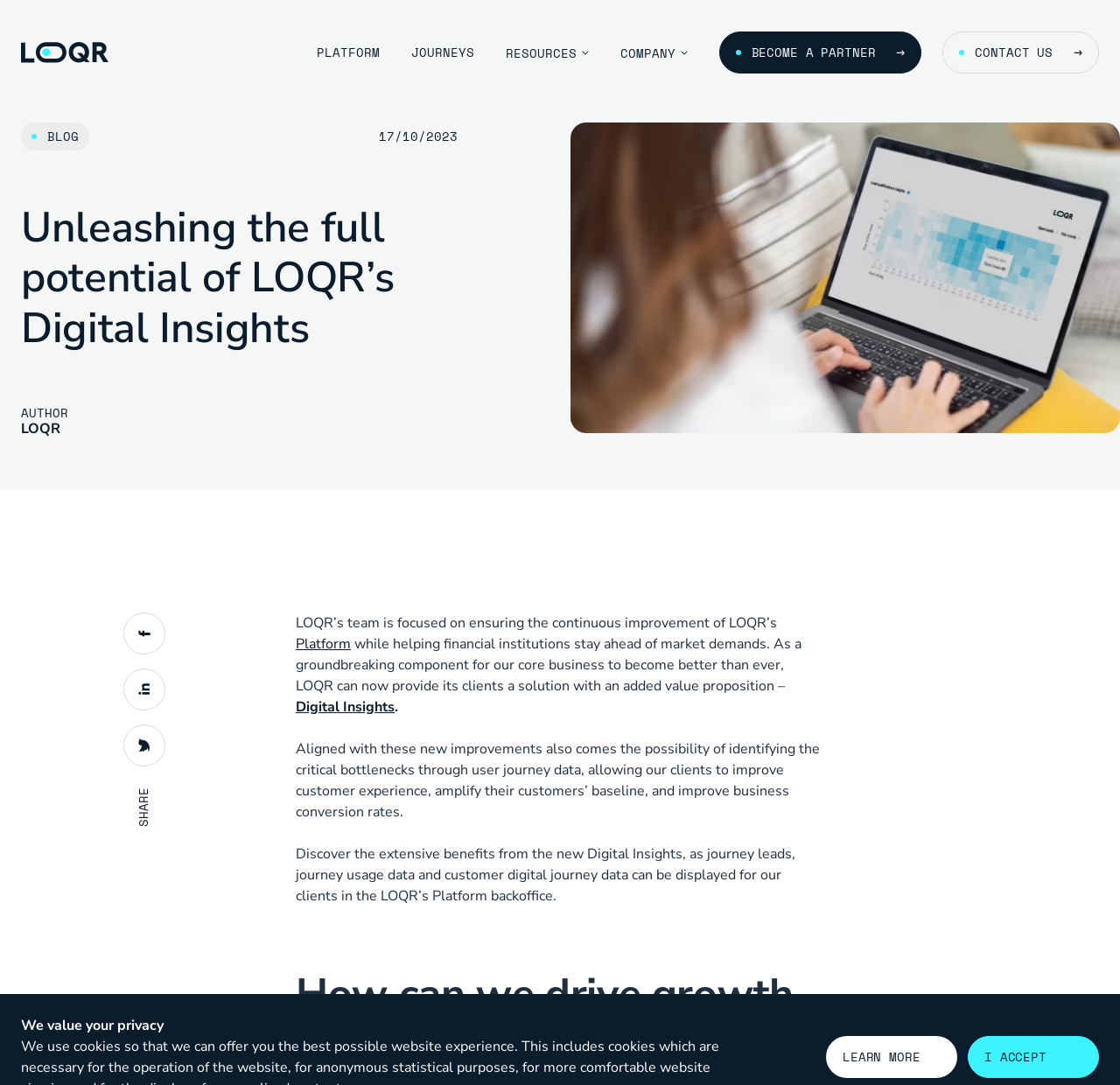Please identify the bounding box coordinates of the element that needs to be clicked to execute the following command: "Click on the PLATFORM link". Provide the bounding box using four float numbers between 0 and 1, formatted as [left, top, right, bottom].

[0.273, 0.035, 0.348, 0.061]